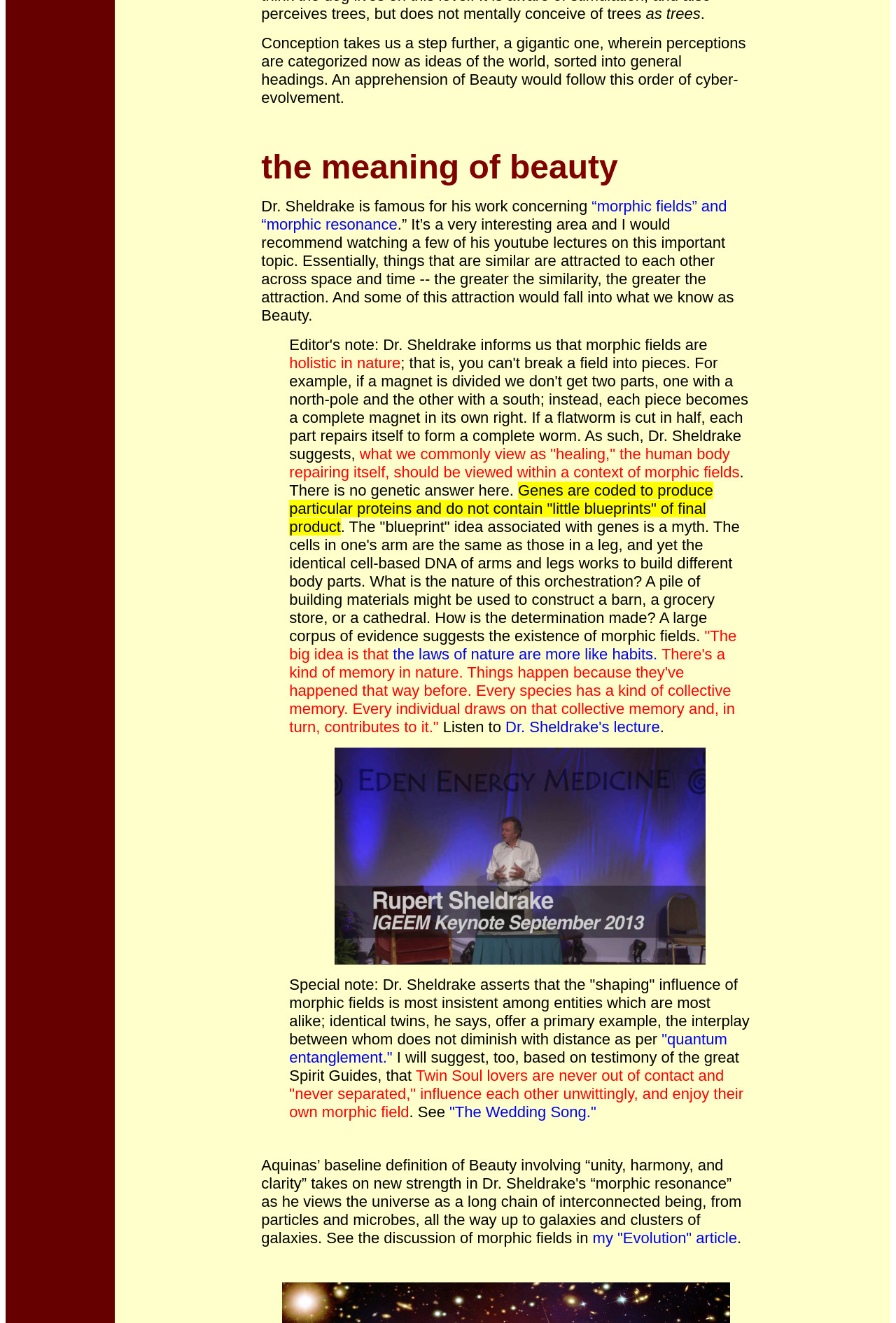Respond to the question below with a single word or phrase: What is the concept discussed in the text?

Morphic fields